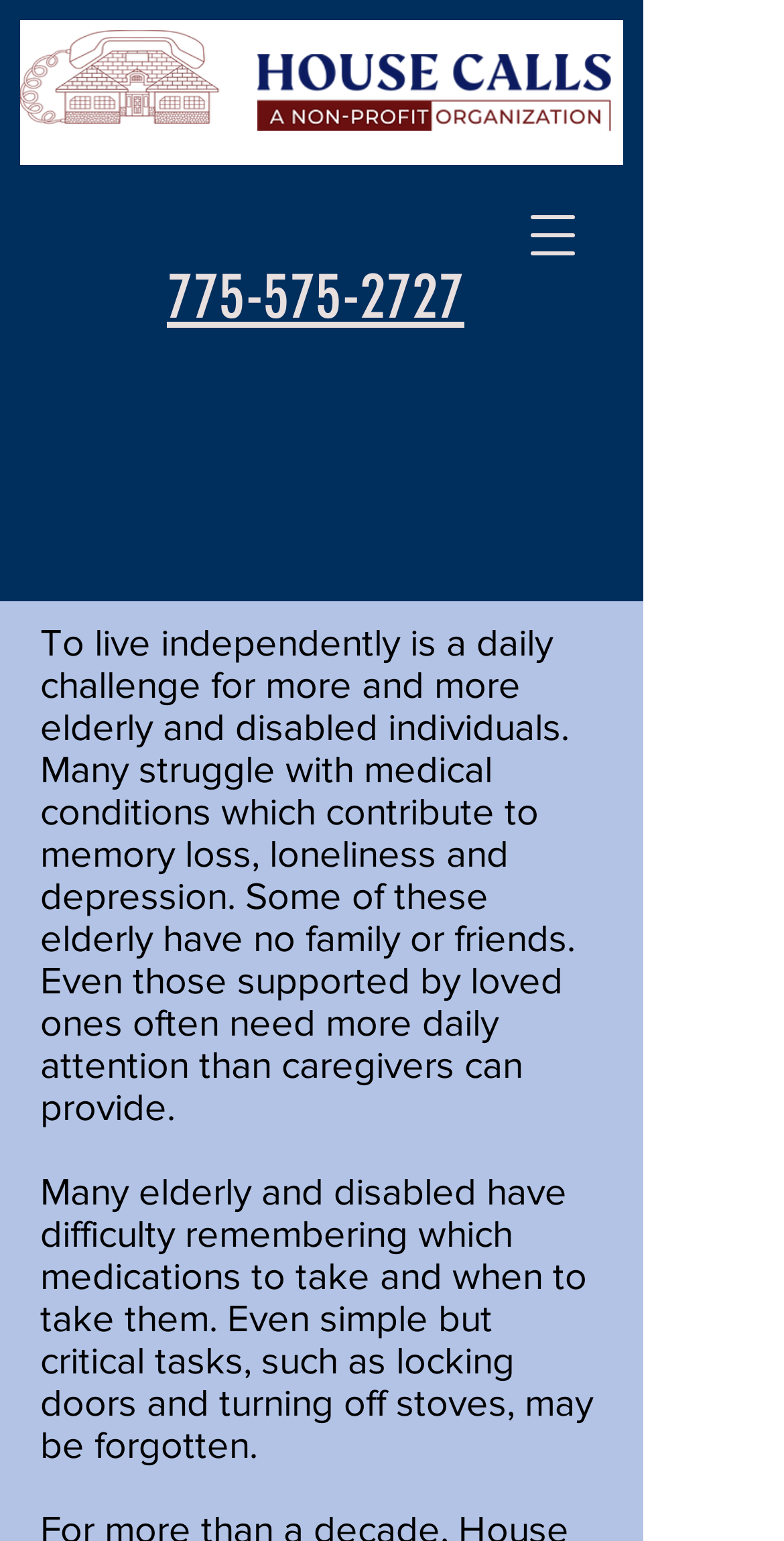Based on the description "775-575-2727", find the bounding box of the specified UI element.

[0.213, 0.168, 0.592, 0.217]